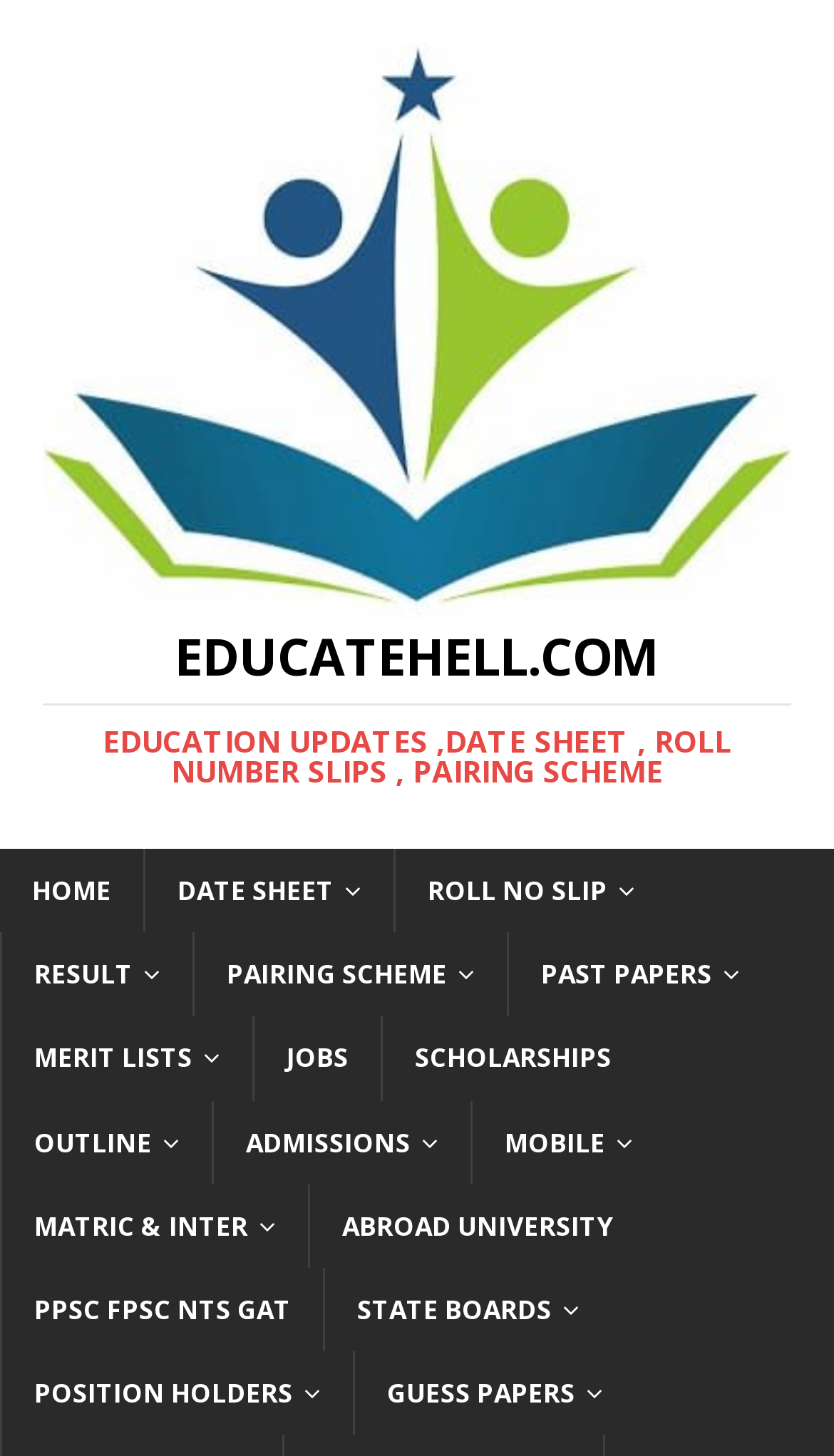Highlight the bounding box coordinates of the element that should be clicked to carry out the following instruction: "view date sheet". The coordinates must be given as four float numbers ranging from 0 to 1, i.e., [left, top, right, bottom].

[0.172, 0.583, 0.472, 0.641]